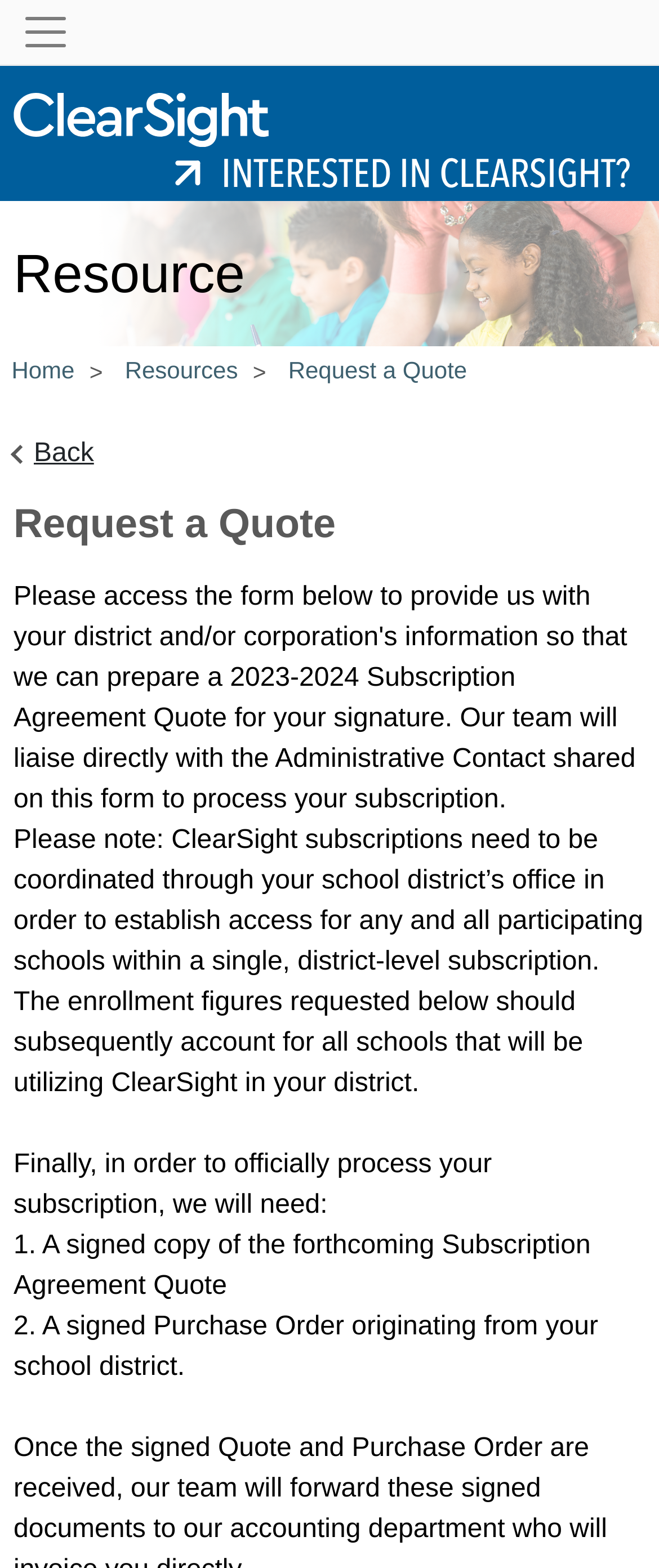Carefully observe the image and respond to the question with a detailed answer:
What is the relationship between ClearSight and school districts?

Based on the webpage content, it appears that ClearSight subscriptions are established at the district level, and all schools within a district are covered under a single subscription.